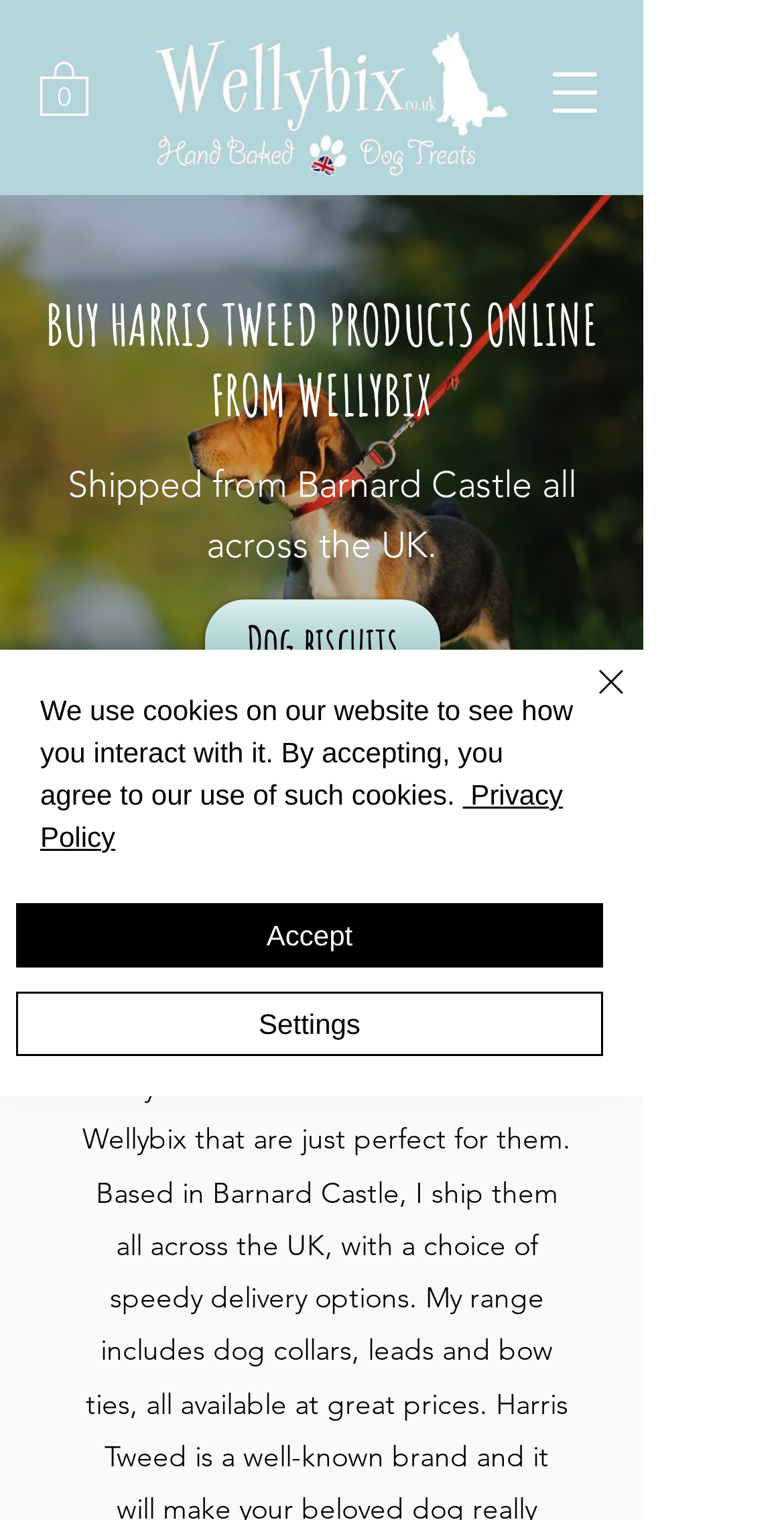Respond to the following question with a brief word or phrase:
How many navigation buttons are available on the webpage?

3